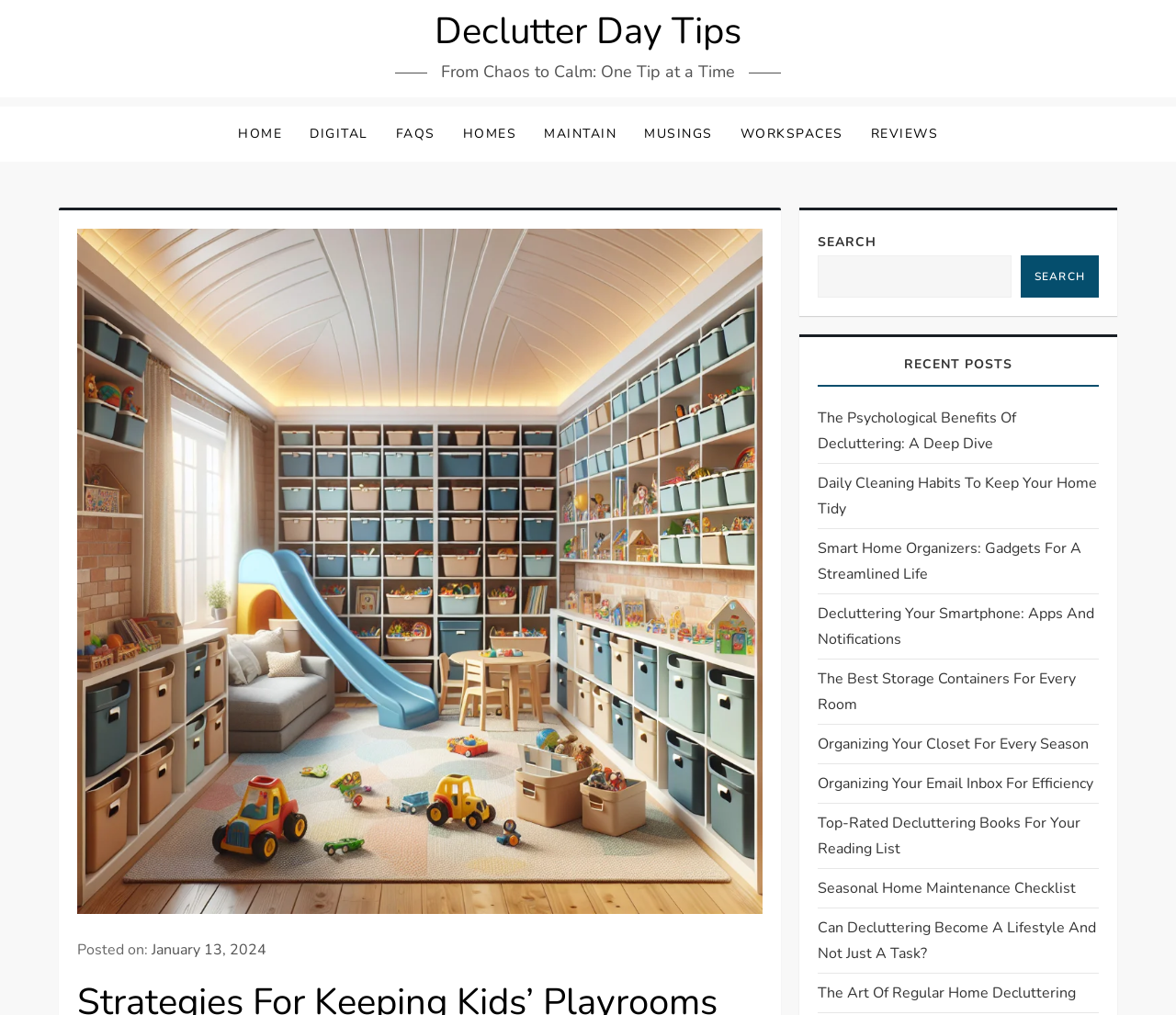What is the date of the posted article?
Please answer the question with a detailed response using the information from the screenshot.

The date of the posted article can be found near the top of the page, which is 'January 13, 2024'. This date indicates when the article was published.